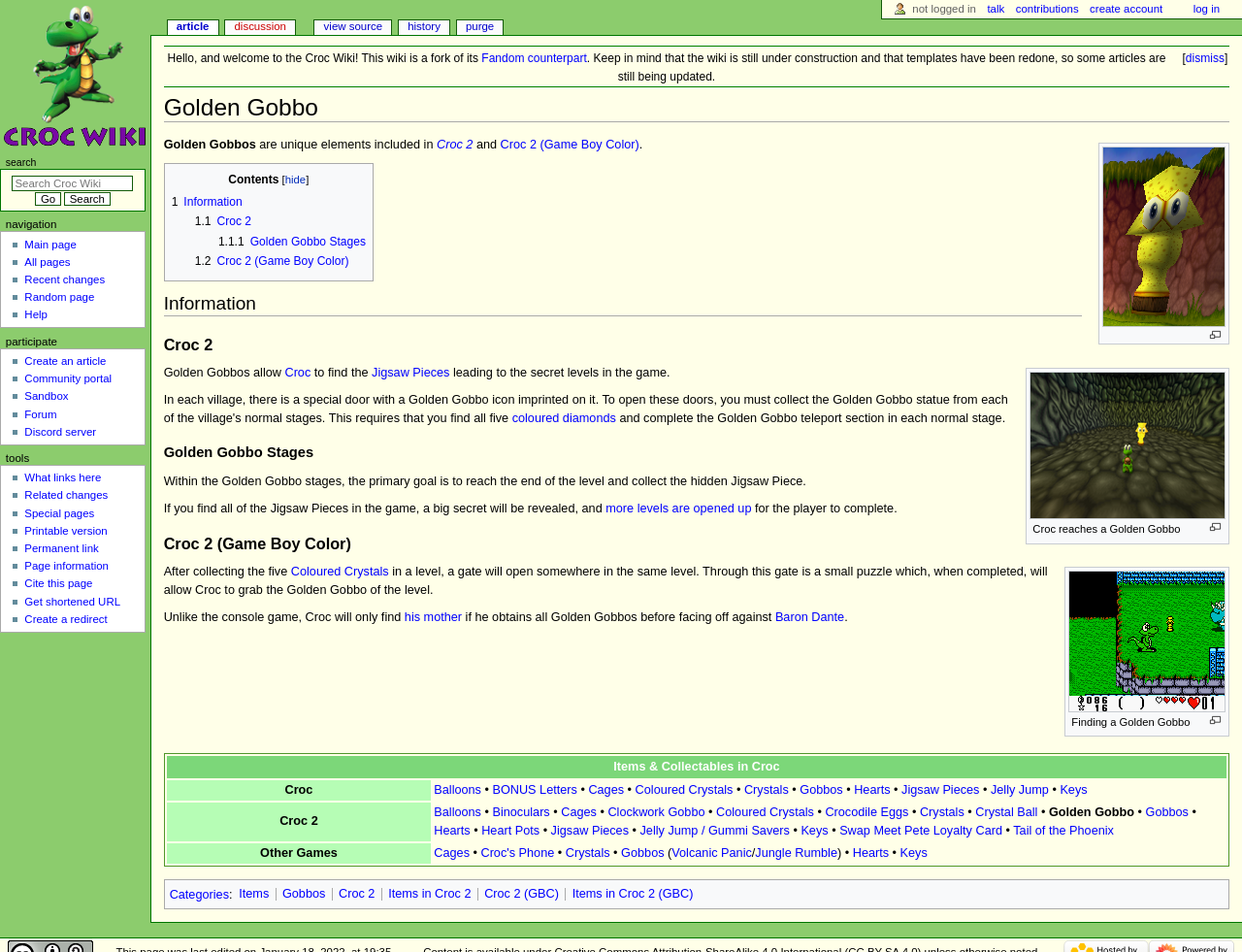Please respond in a single word or phrase: 
What is the primary goal in Golden Gobbo stages?

Reach the end and collect Jigsaw Piece